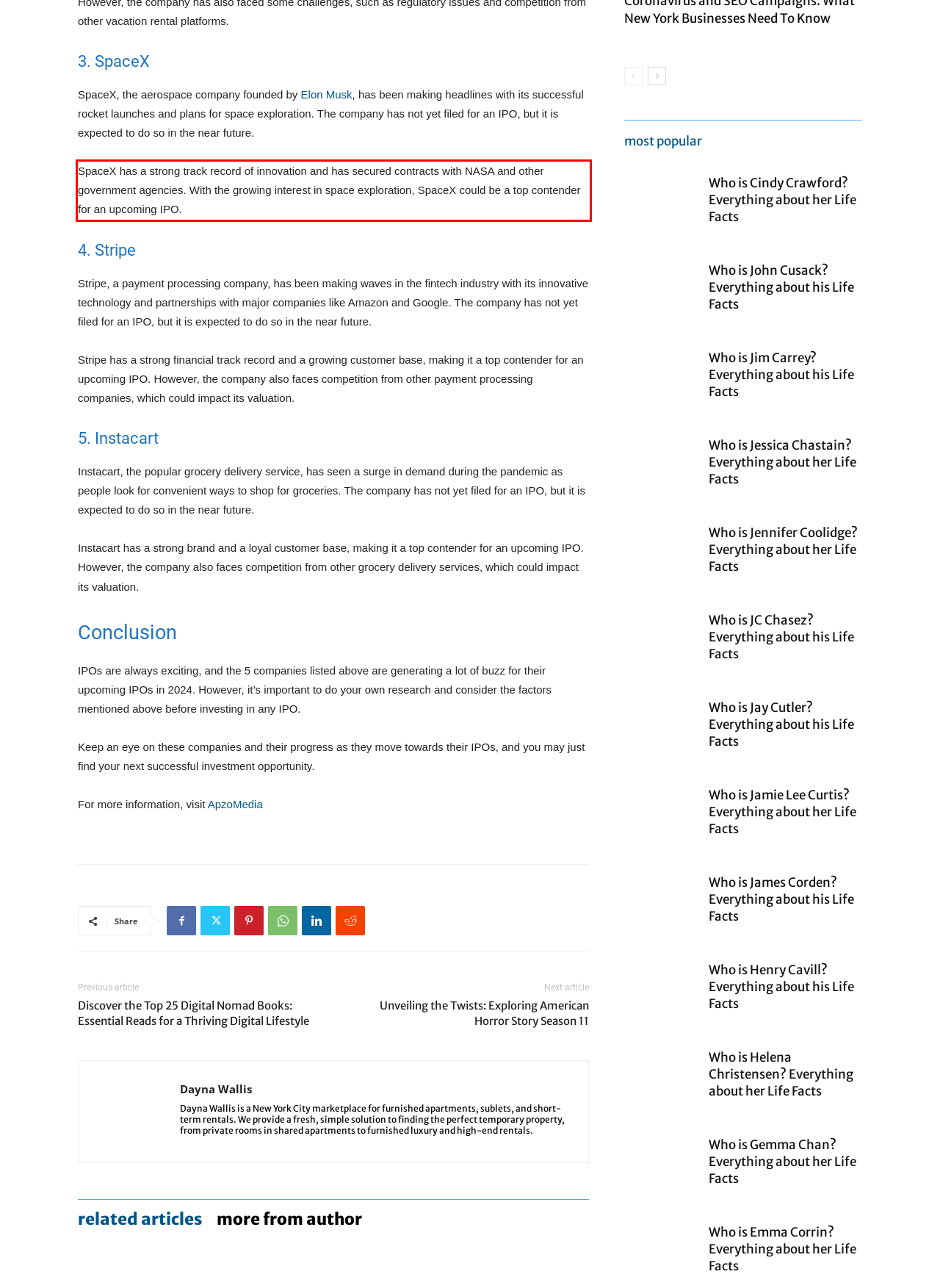Extract and provide the text found inside the red rectangle in the screenshot of the webpage.

SpaceX has a strong track record of innovation and has secured contracts with NASA and other government agencies. With the growing interest in space exploration, SpaceX could be a top contender for an upcoming IPO.